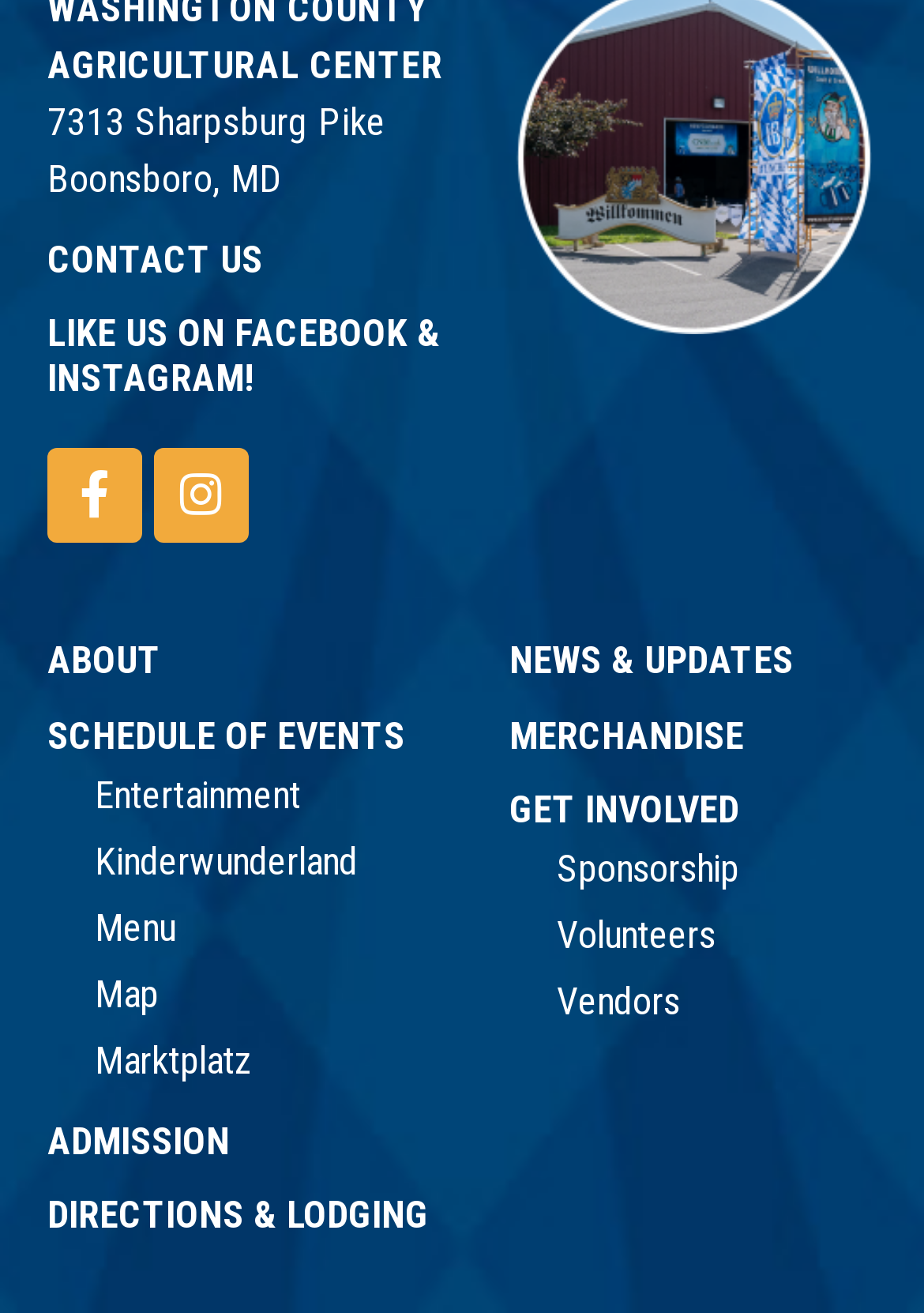Specify the bounding box coordinates of the area to click in order to follow the given instruction: "Check Facebook page."

[0.051, 0.342, 0.154, 0.414]